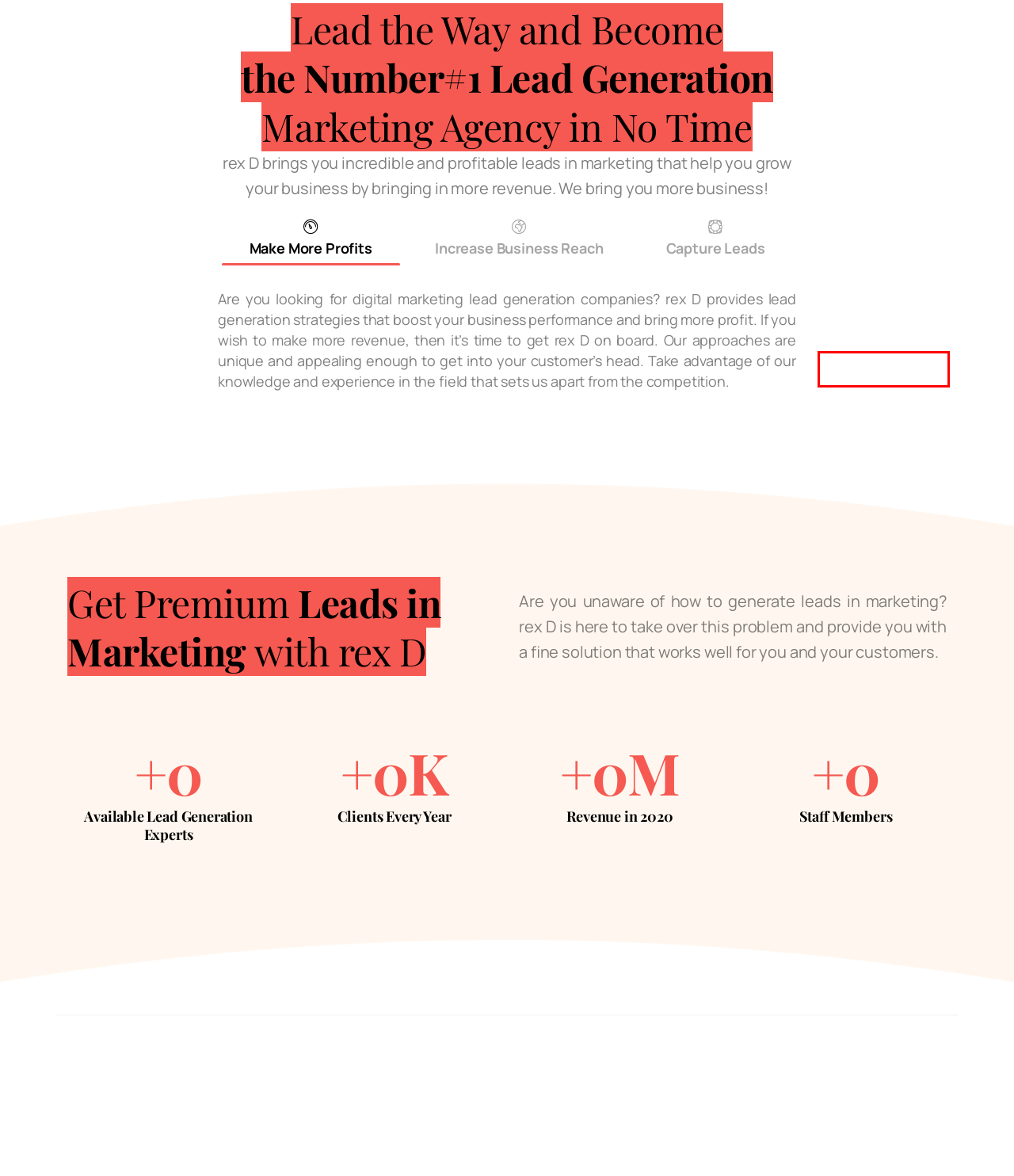You are provided with a screenshot of a webpage that has a red bounding box highlighting a UI element. Choose the most accurate webpage description that matches the new webpage after clicking the highlighted element. Here are your choices:
A. About Us - rex D
B. Home
C. Privacy Policy - rex D
D. Contact Us - rex D
E. FAQs - rex D
F. Lead Genesis - Case Study | rex D
G. Terms of Use - rex D
H. rex D | We're hiring!

C